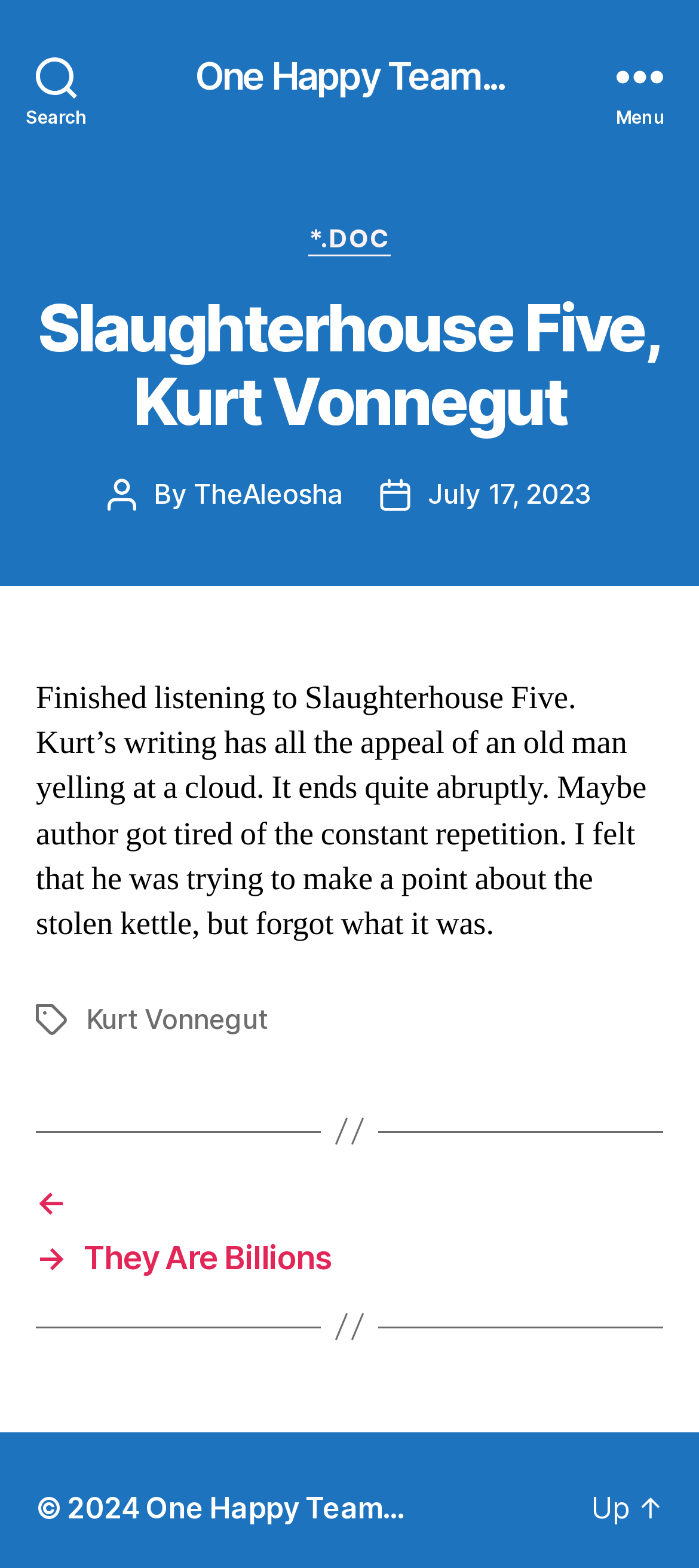Extract the bounding box coordinates for the UI element described as: "*.DOC".

[0.442, 0.142, 0.558, 0.163]